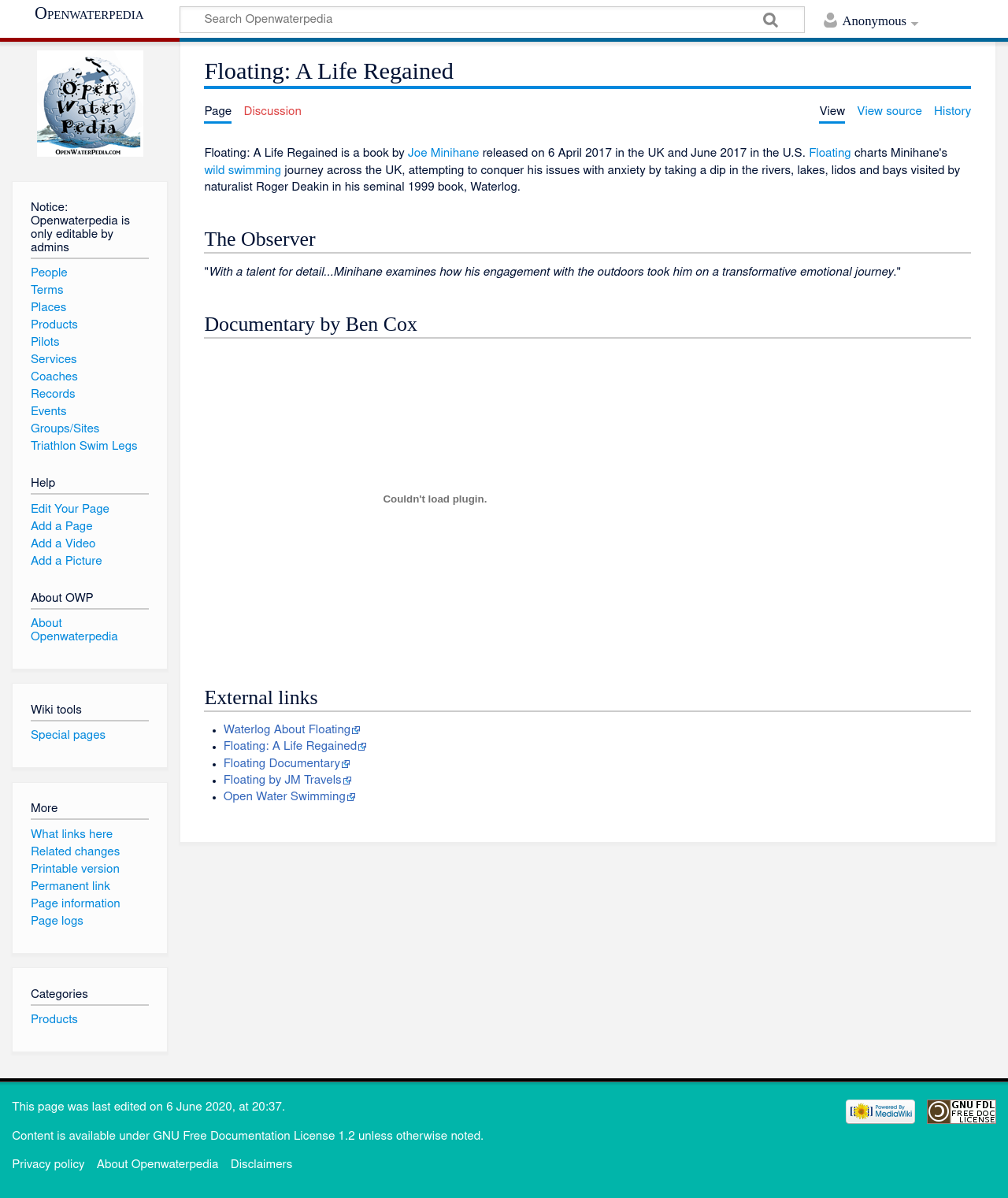Could you determine the bounding box coordinates of the clickable element to complete the instruction: "Visit the Openwaterpedia page"? Provide the coordinates as four float numbers between 0 and 1, i.e., [left, top, right, bottom].

[0.012, 0.005, 0.178, 0.017]